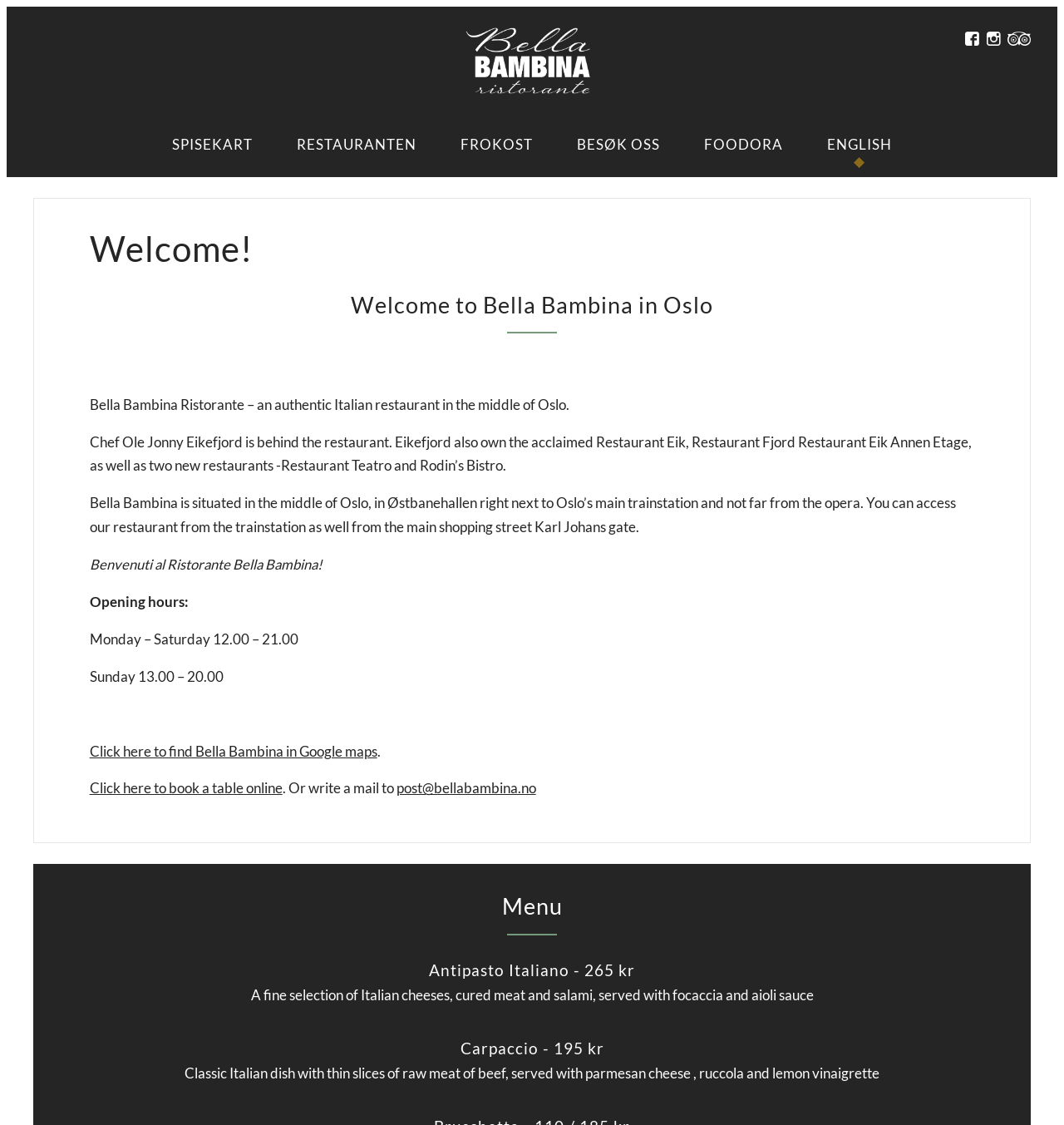Locate the bounding box coordinates of the element that should be clicked to execute the following instruction: "Click on BESØK OSS".

[0.523, 0.118, 0.64, 0.139]